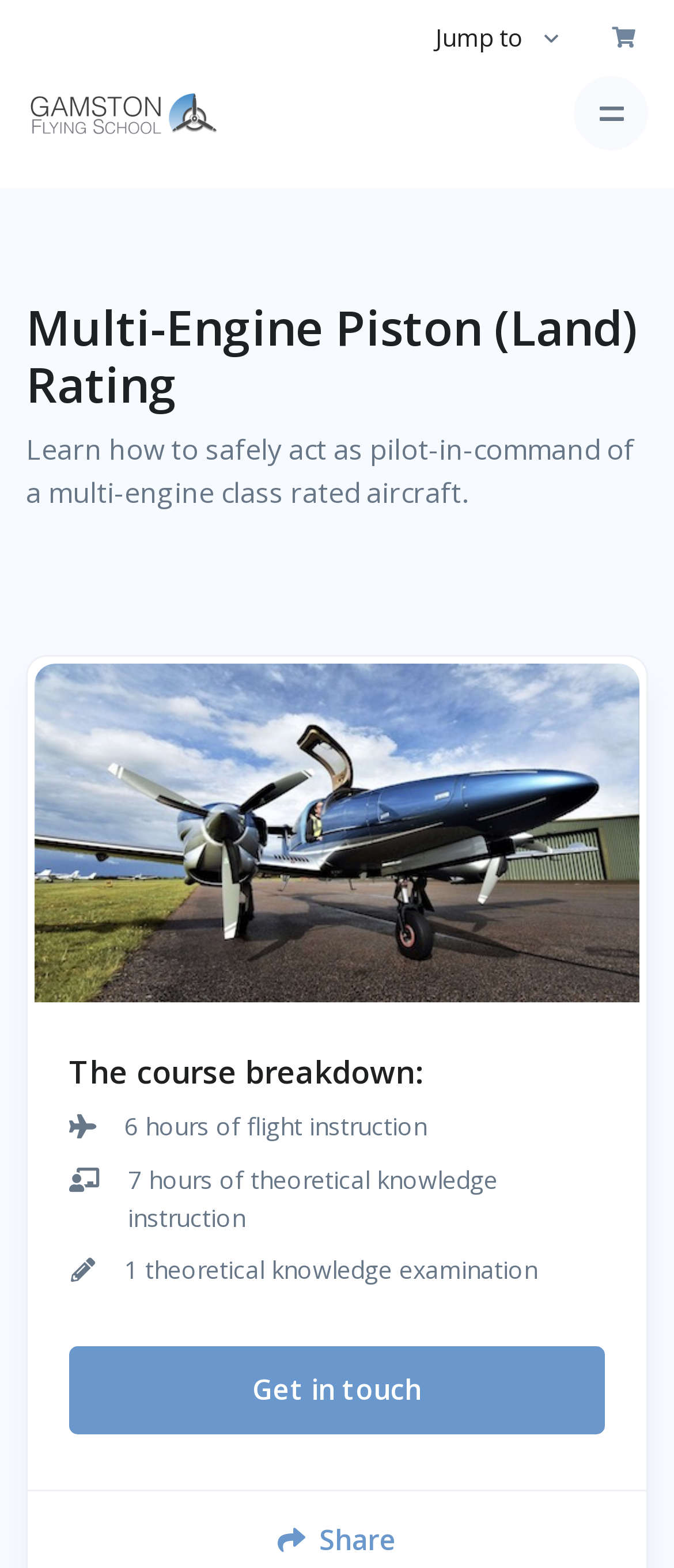How many theoretical knowledge examinations are included?
Please provide a detailed answer to the question.

Based on the webpage, the course breakdown includes 1 theoretical knowledge examination, as stated in the StaticText element with the text '1 theoretical knowledge examination'.